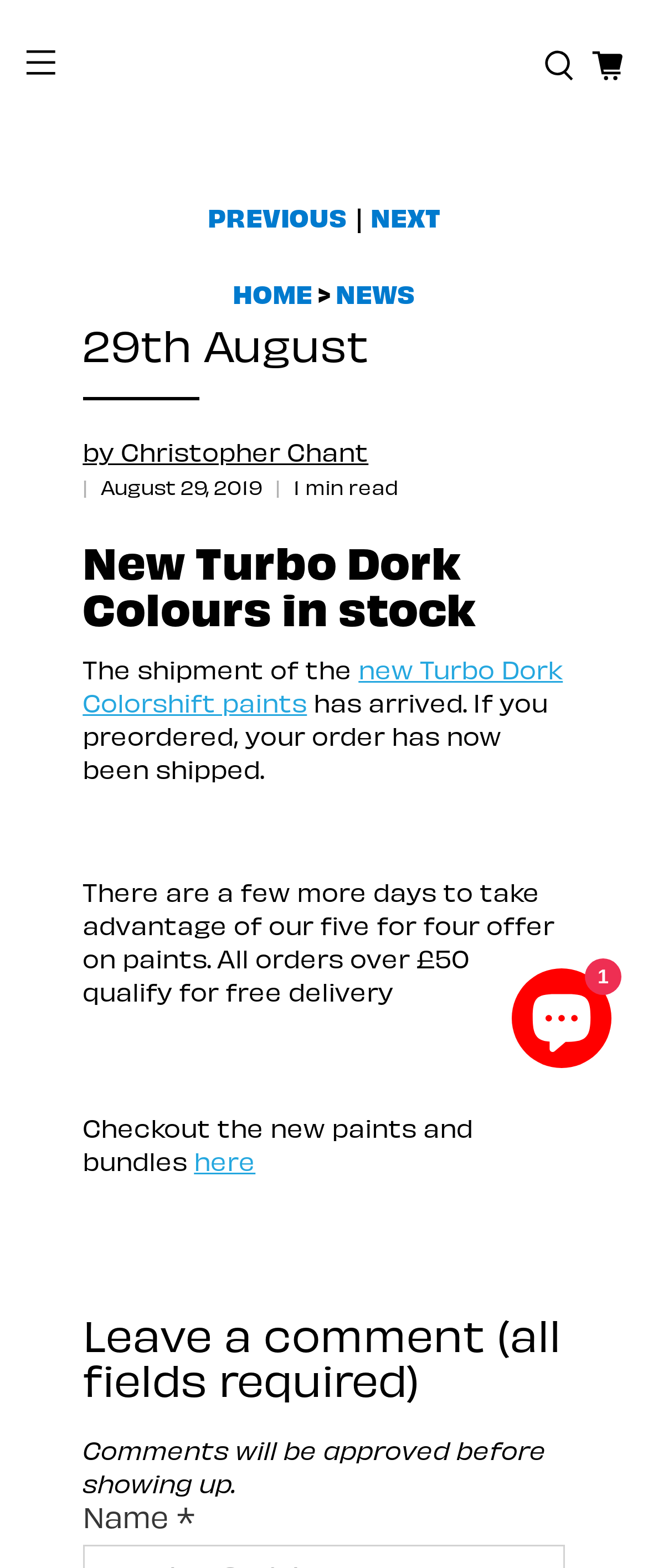Given the element description, predict the bounding box coordinates in the format (top-left x, top-left y, bottom-right x, bottom-right y), using floating point numbers between 0 and 1: 1

[0.79, 0.618, 0.944, 0.681]